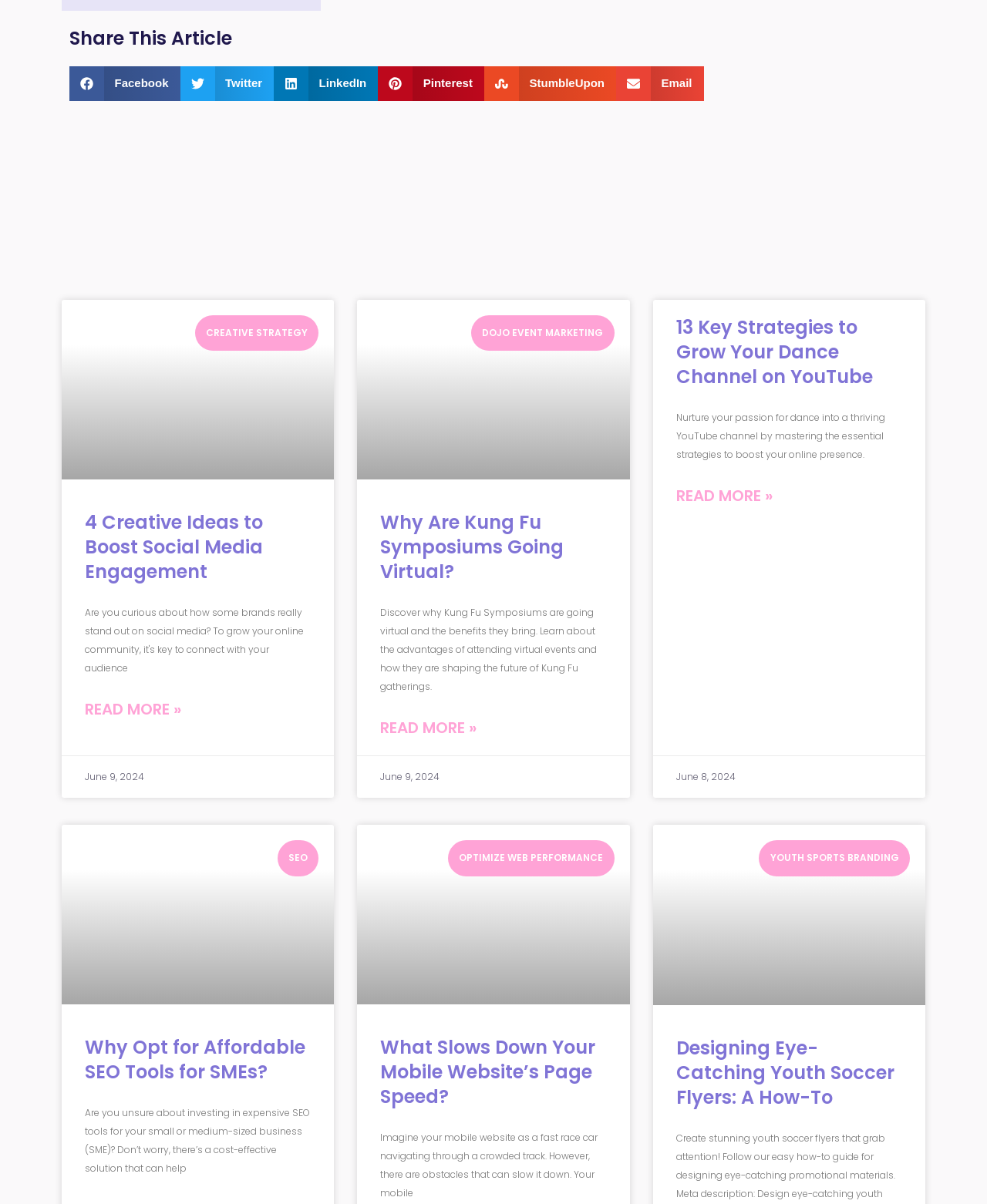What is the topic of the first article?
Please give a well-detailed answer to the question.

The first article on the webpage is about social media engagement strategies, as indicated by the heading '4 Creative Ideas to Boost Social Media Engagement' and the static text 'CREATIVE STRATEGY'.